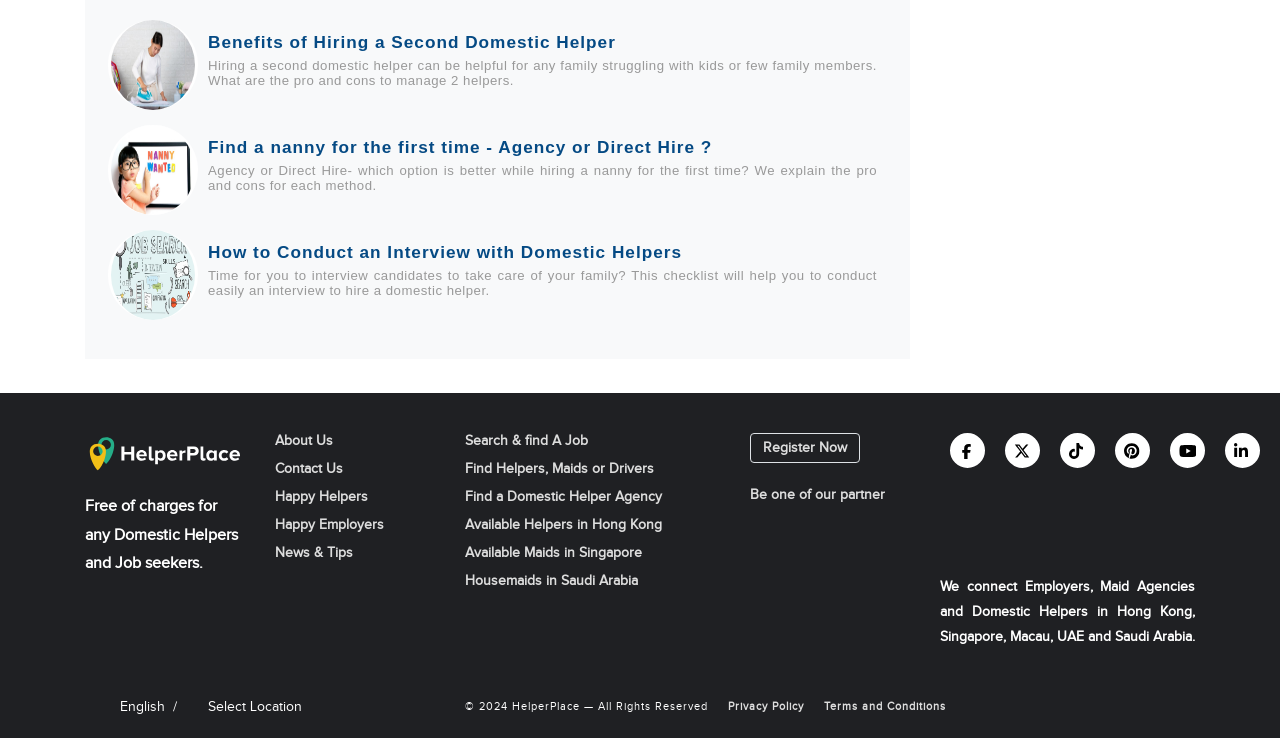Determine the bounding box coordinates of the area to click in order to meet this instruction: "View the 'News & Tips' page".

[0.215, 0.738, 0.276, 0.76]